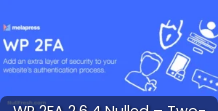What is the purpose of the plugin?
Give a thorough and detailed response to the question.

The plugin, WP 2FA 2.6.4 Nulled, is designed to add an extra layer of security to a website's authentication process, which is achieved through two-factor authentication, as stated in the caption.